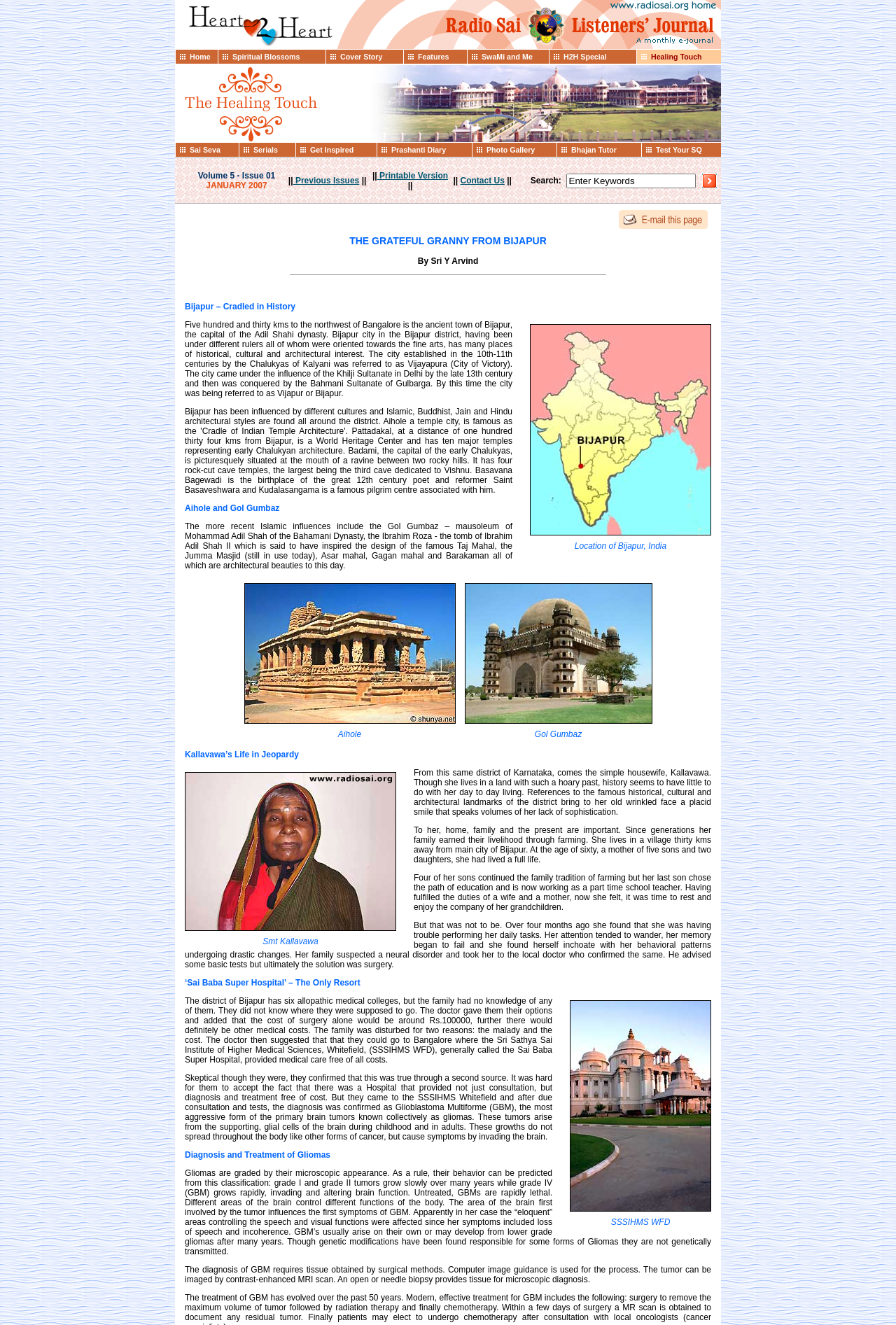Identify the bounding box coordinates necessary to click and complete the given instruction: "Click the Home link".

[0.196, 0.038, 0.243, 0.048]